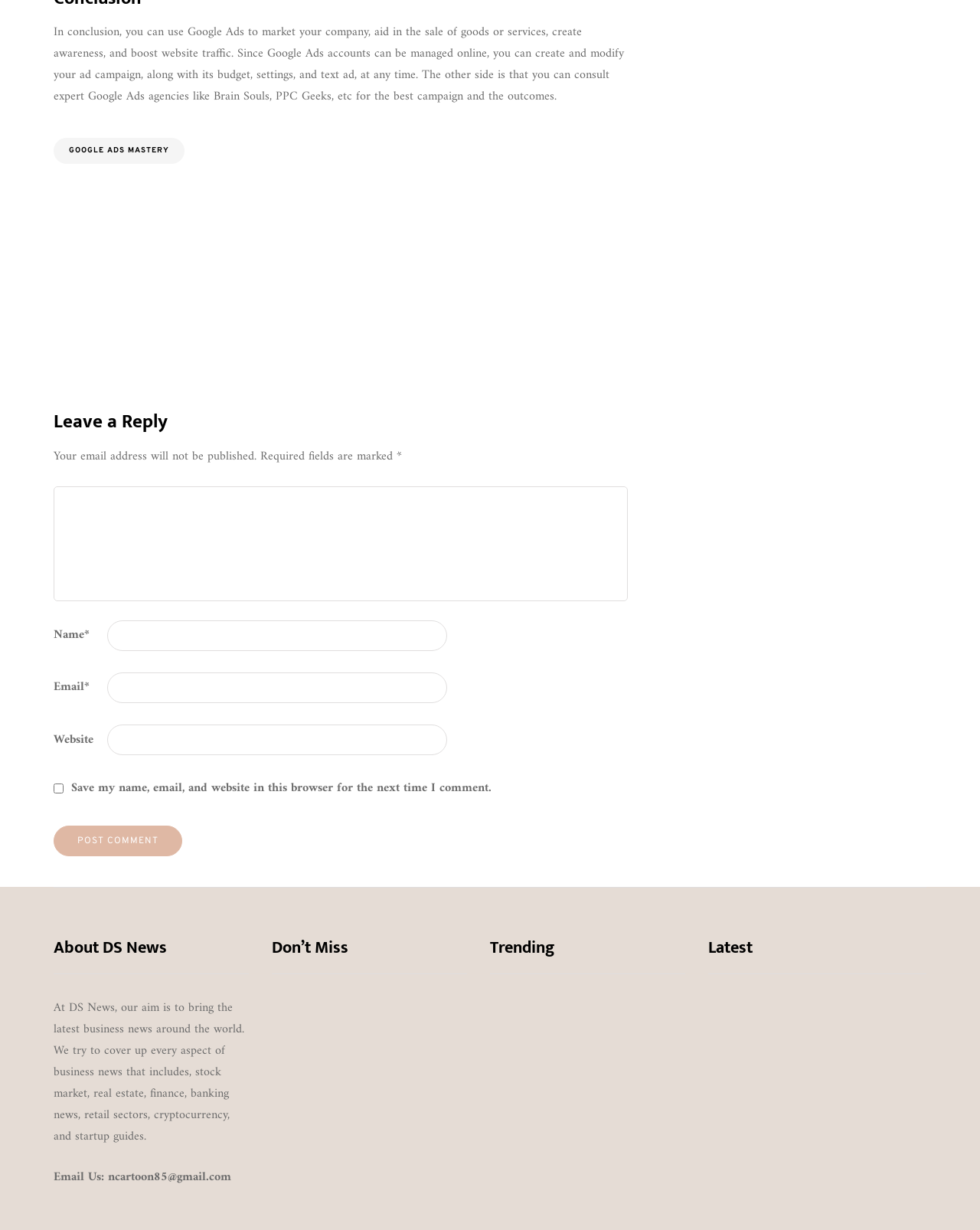Locate the bounding box coordinates of the element I should click to achieve the following instruction: "Click on the 'TECH' link under 'Don’t Miss'".

[0.277, 0.873, 0.323, 0.887]